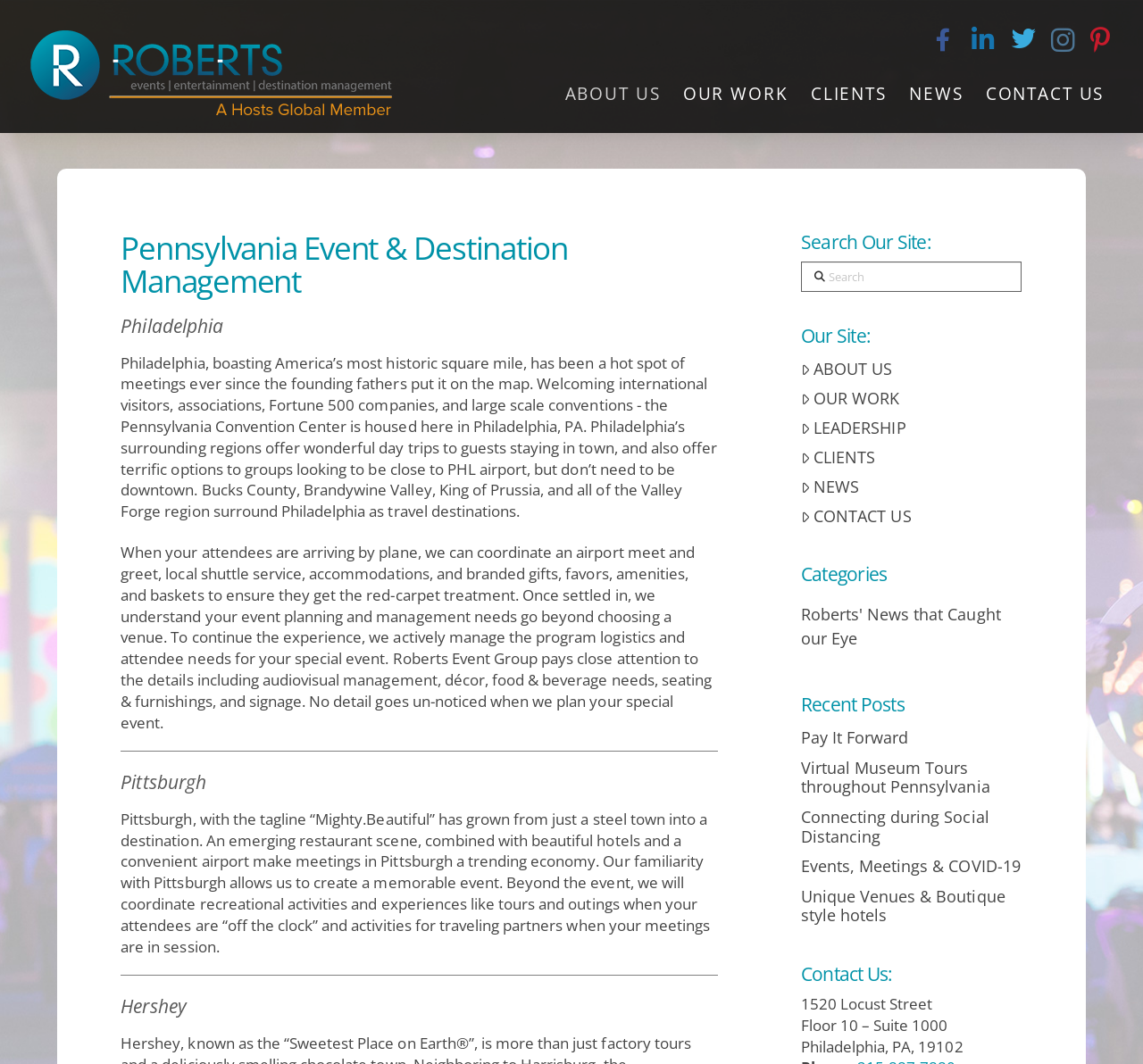What cities are mentioned as event destinations?
Answer the question with a single word or phrase derived from the image.

Philadelphia, Pittsburgh, Hershey